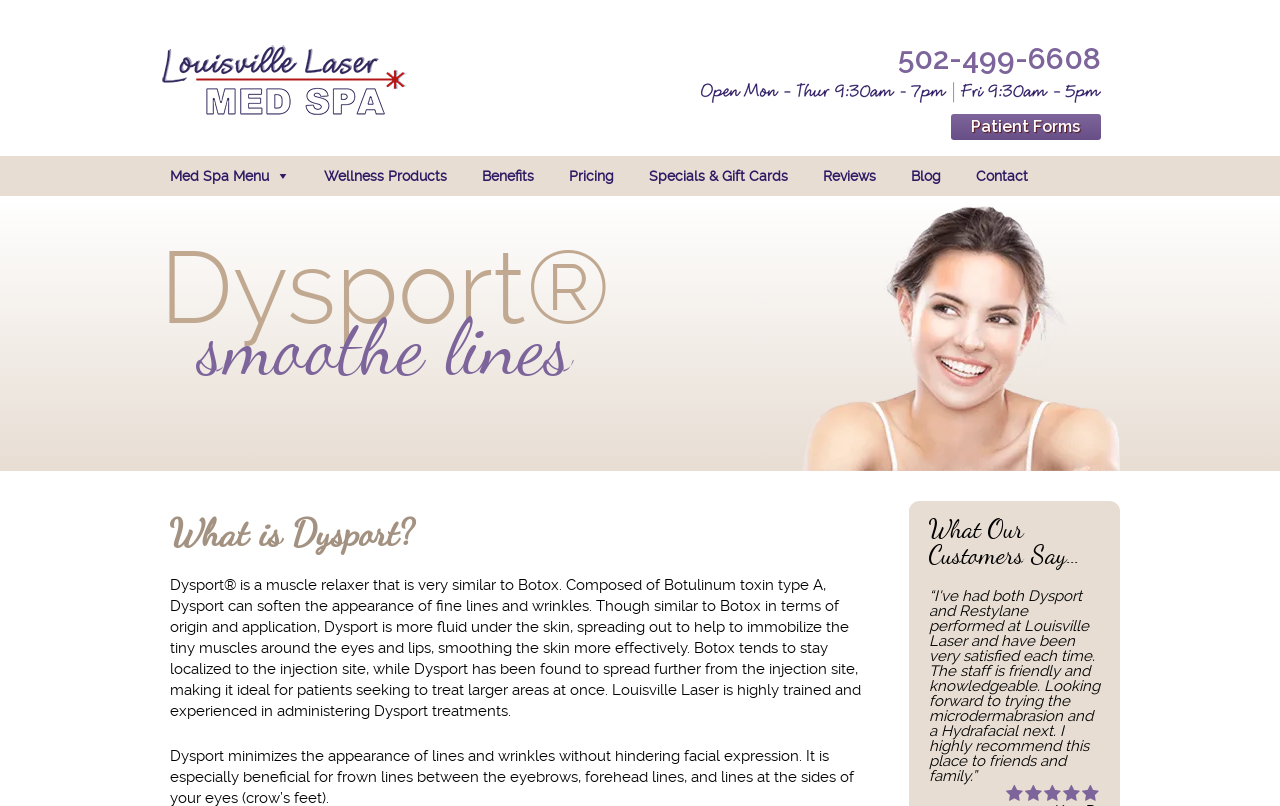Find the UI element described as: "Wellness Products" and predict its bounding box coordinates. Ensure the coordinates are four float numbers between 0 and 1, [left, top, right, bottom].

[0.245, 0.194, 0.369, 0.243]